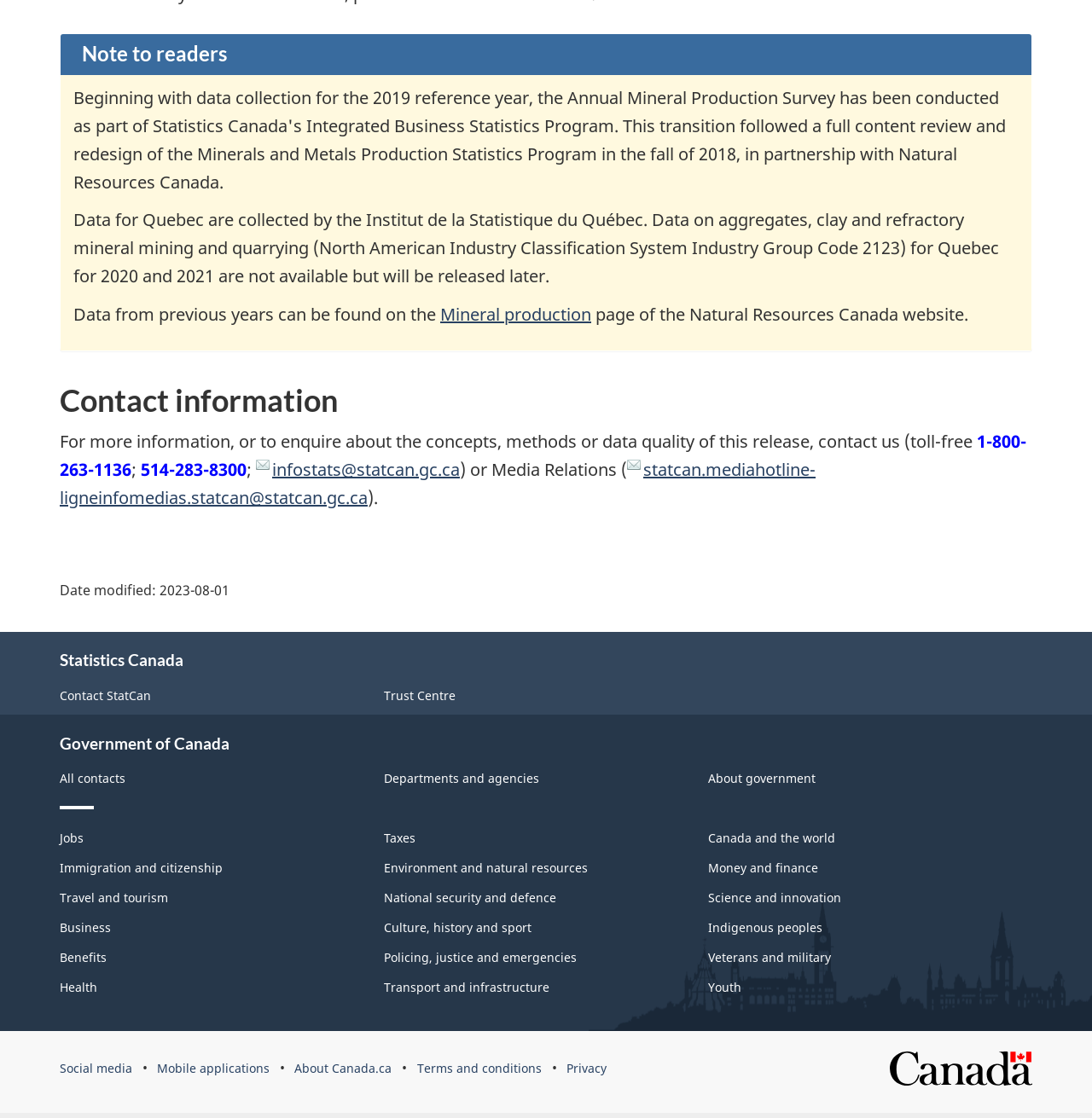Using the given description, provide the bounding box coordinates formatted as (top-left x, top-left y, bottom-right x, bottom-right y), with all values being floating point numbers between 0 and 1. Description: Terms and conditions

[0.382, 0.948, 0.496, 0.963]